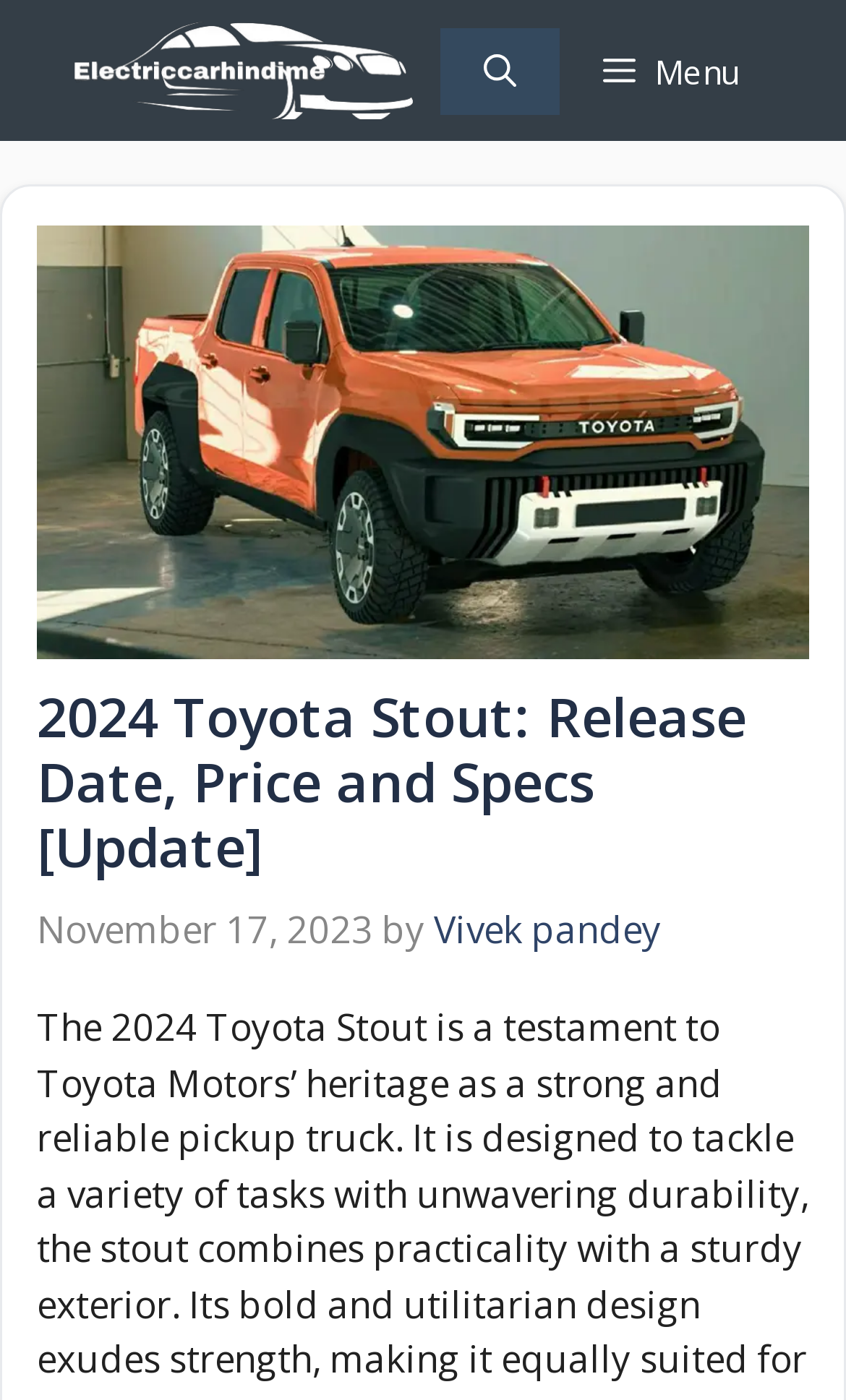What is the date of publication of this article?
Based on the image, answer the question with as much detail as possible.

I found the date of publication by looking at the time element in the header section of the webpage, which displays the date as November 17, 2023.